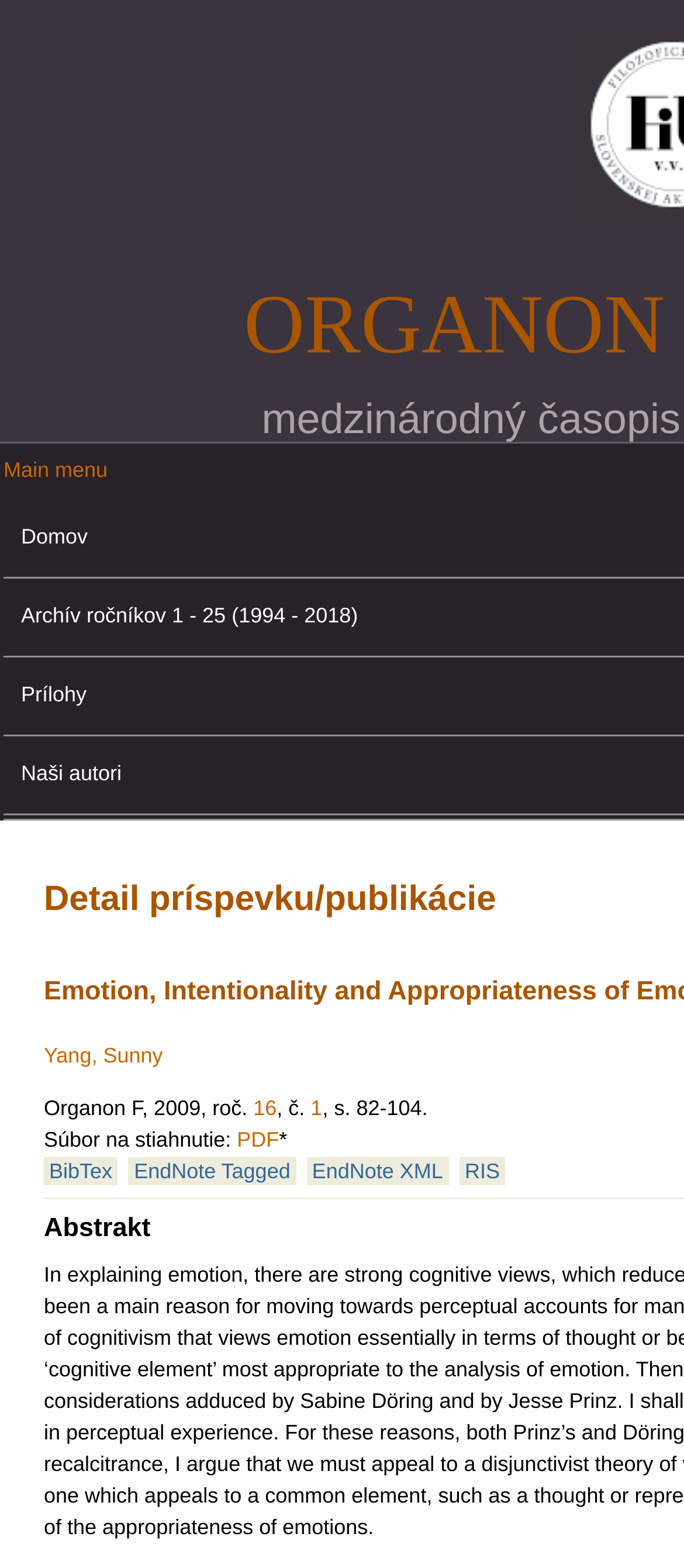Bounding box coordinates should be in the format (top-left x, top-left y, bottom-right x, bottom-right y) and all values should be floating point numbers between 0 and 1. Determine the bounding box coordinate for the UI element described as: Yang, Sunny

[0.064, 0.665, 0.238, 0.681]